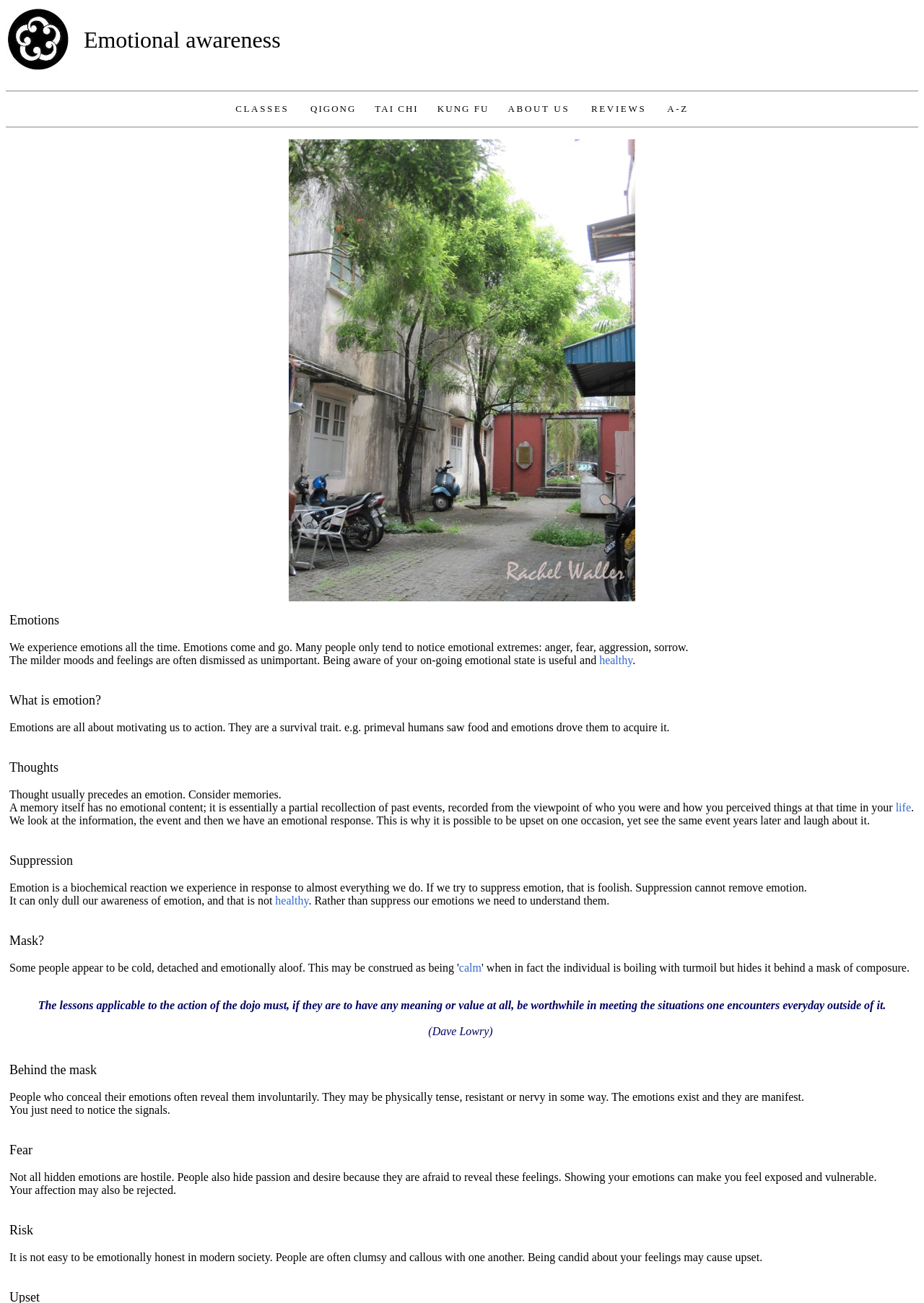Respond with a single word or phrase:
What is the relationship between thoughts and emotions?

Thoughts precede emotions